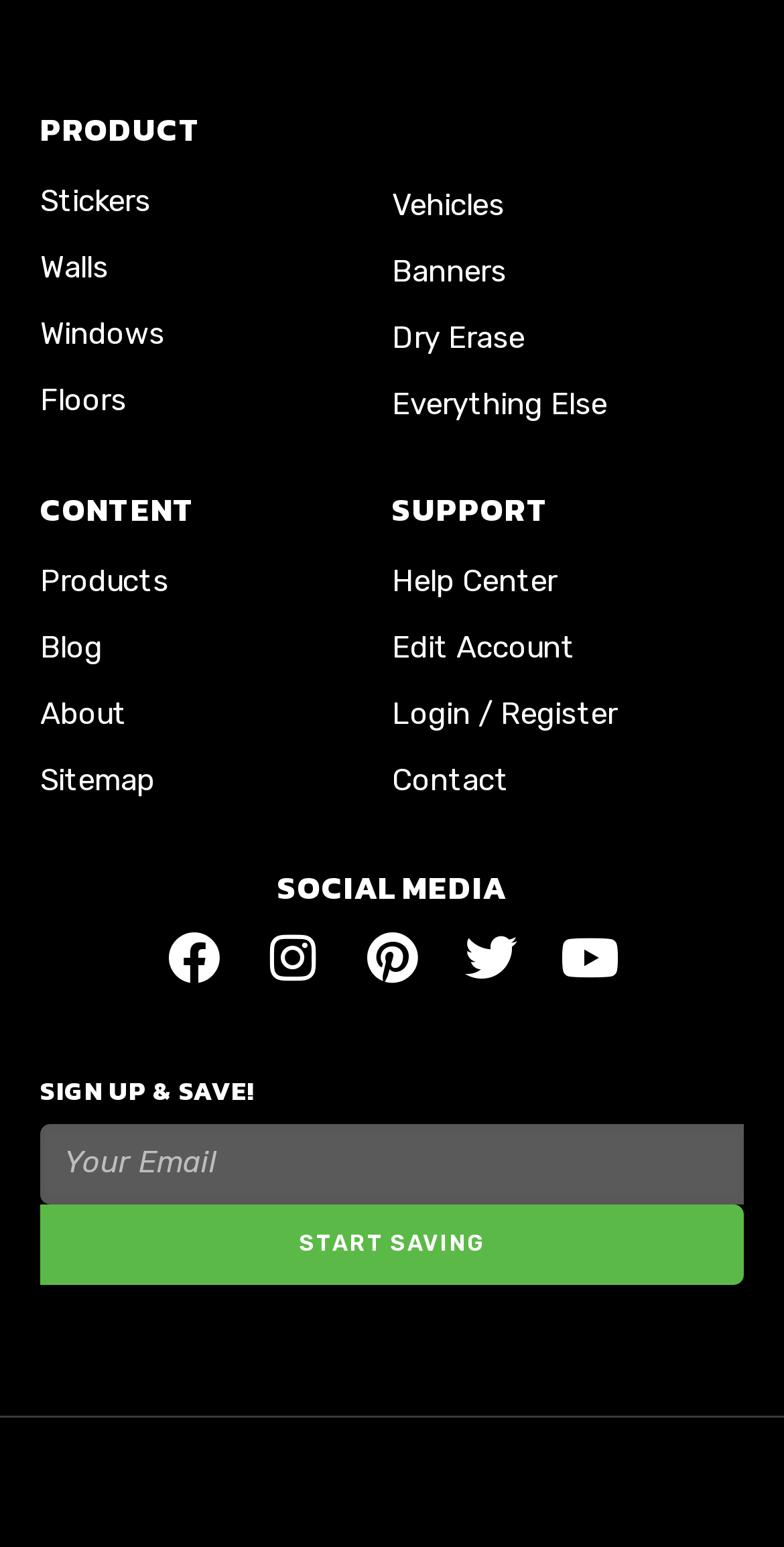Respond to the question with just a single word or phrase: 
How many headings are there on the webpage?

4